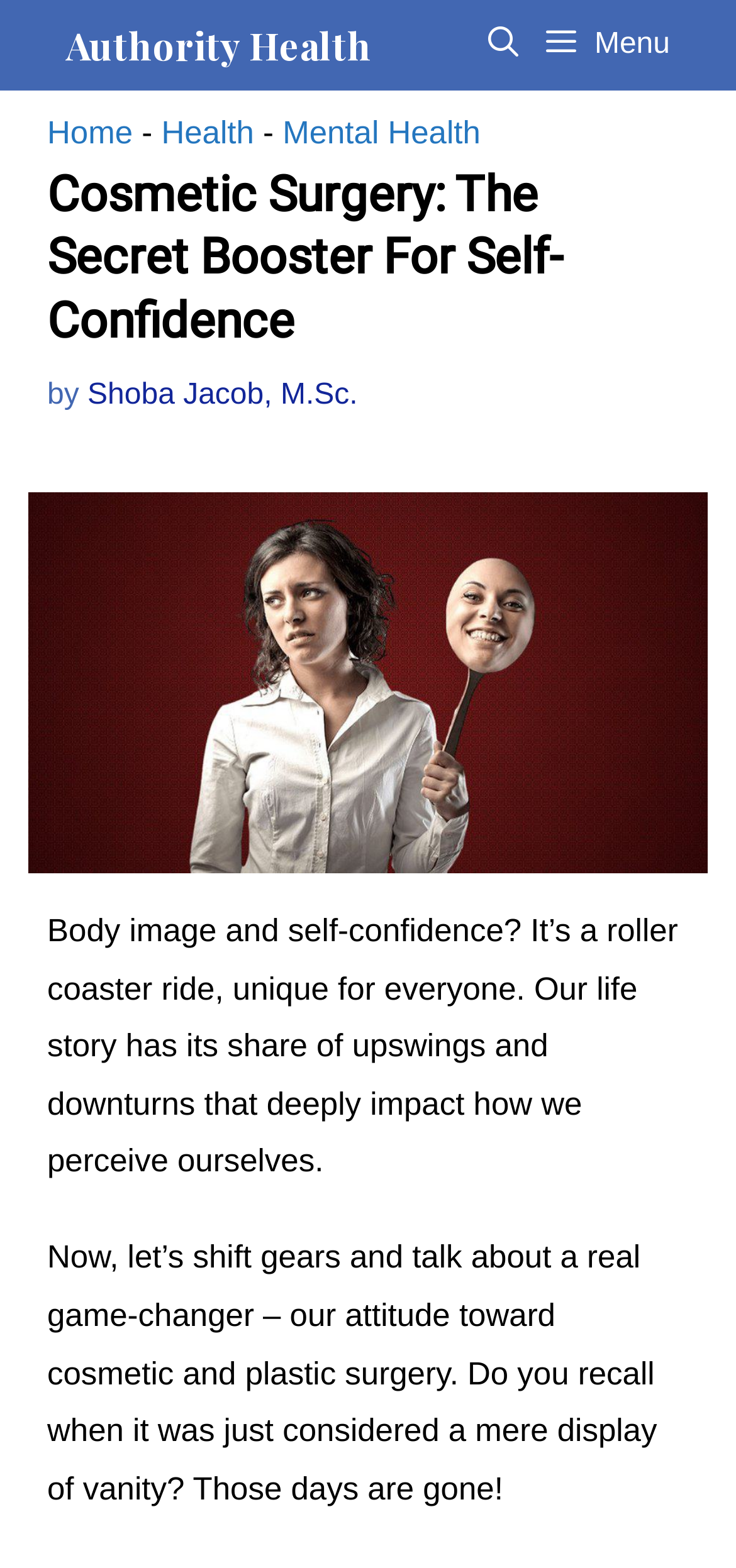Kindly respond to the following question with a single word or a brief phrase: 
What is the topic of the article?

Cosmetic Surgery